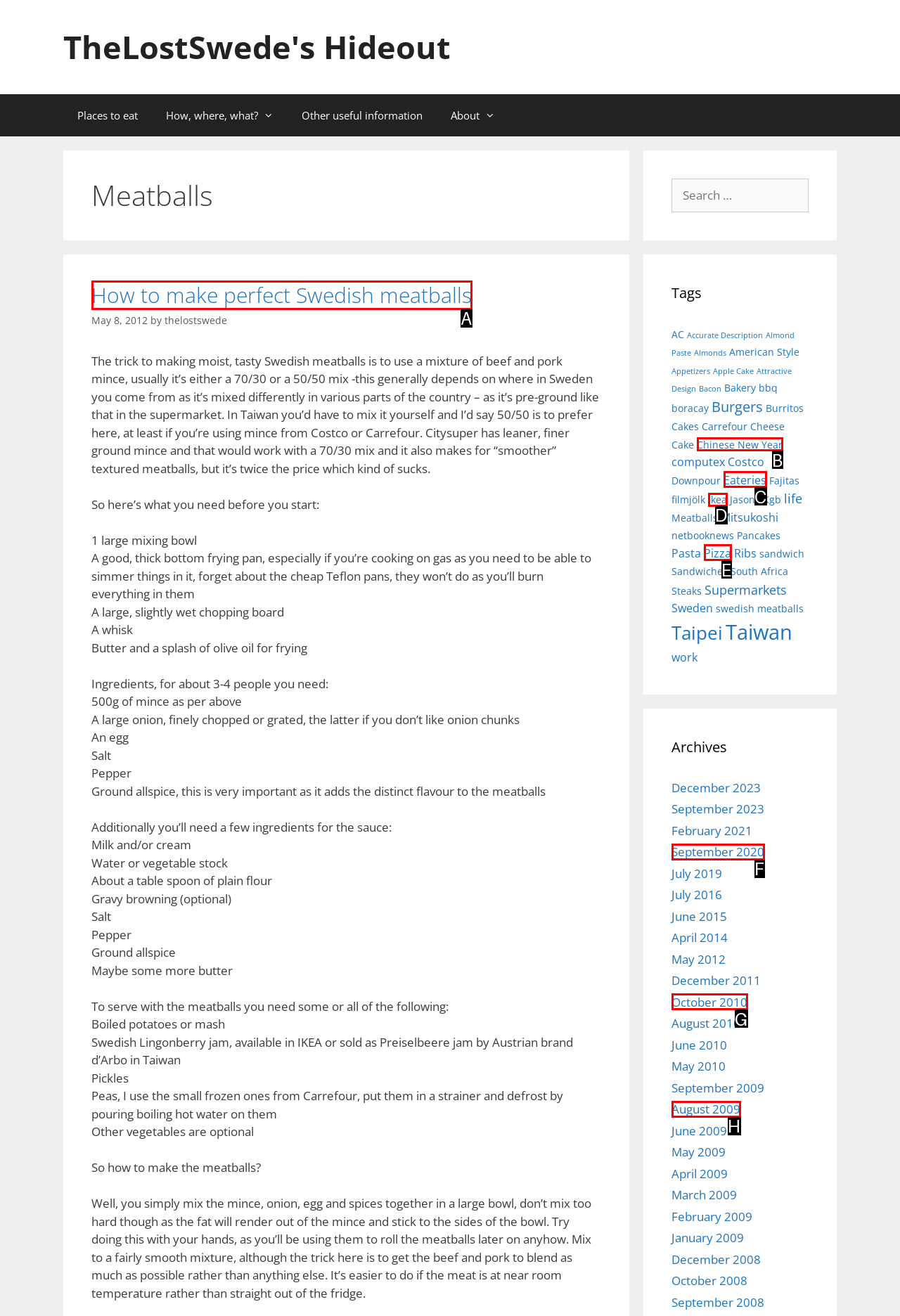Based on the description: Ikea, select the HTML element that fits best. Provide the letter of the matching option.

D